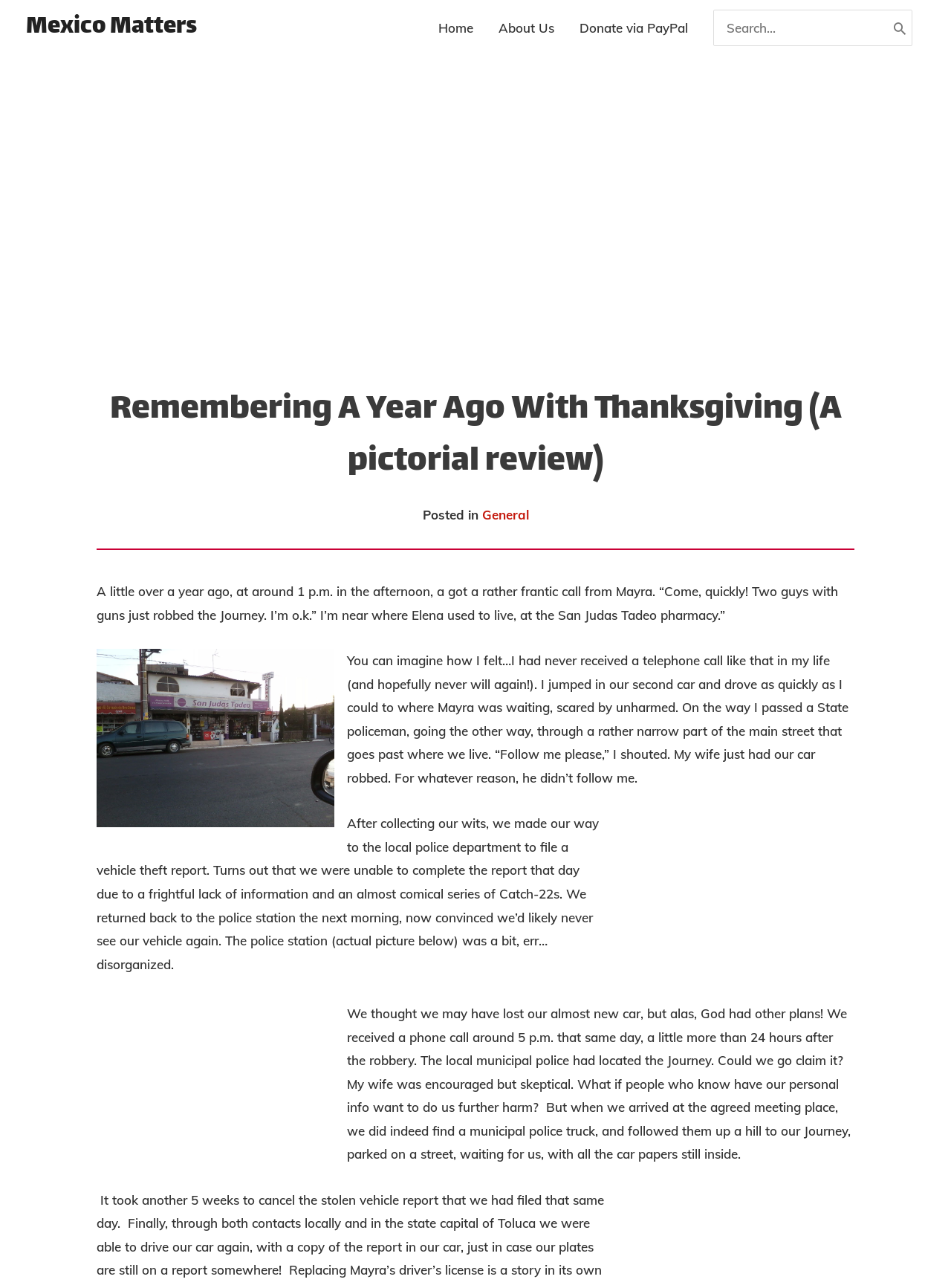What is the name of the website?
Provide a concise answer using a single word or phrase based on the image.

Mexico Matters